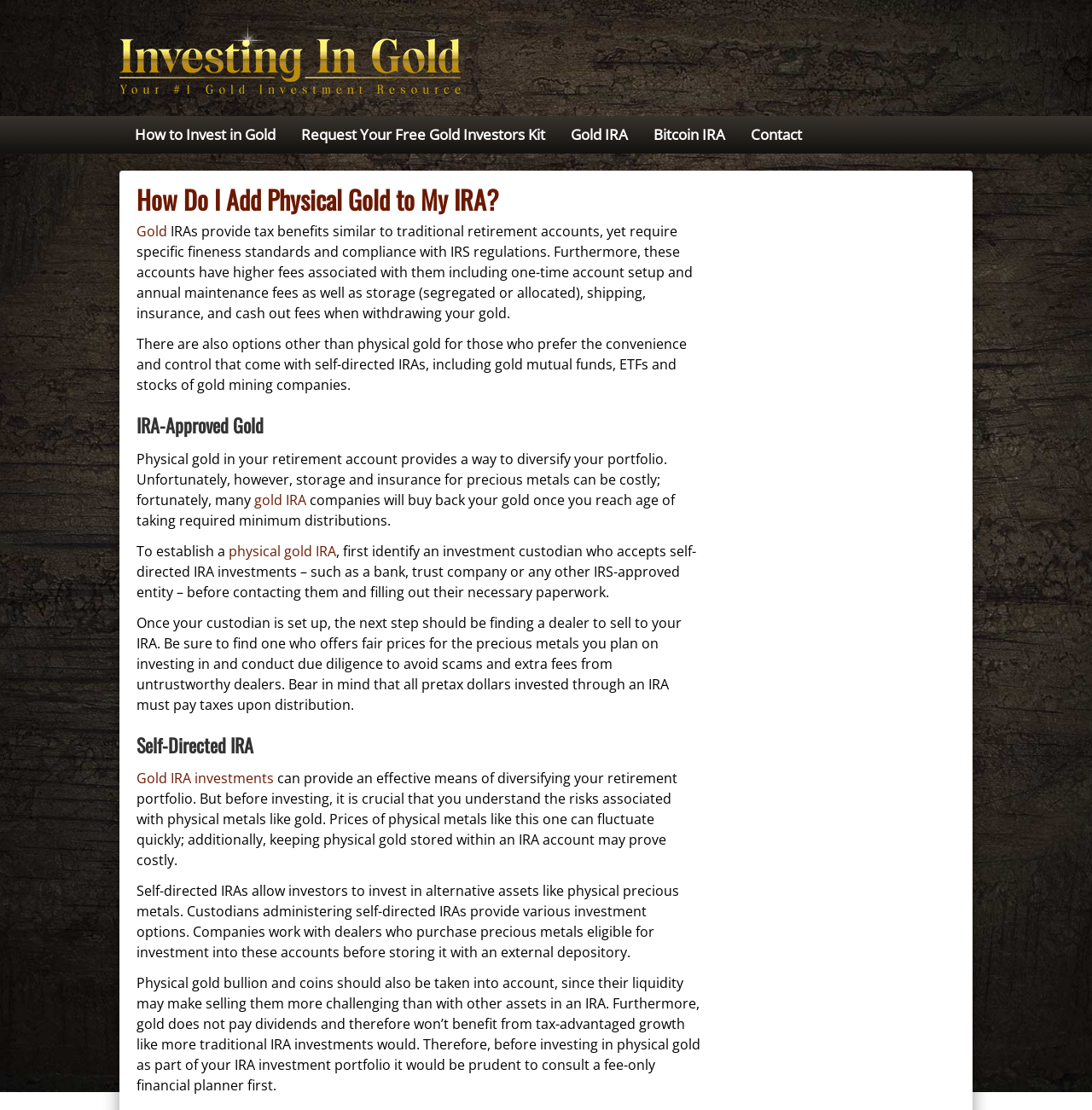Please identify the bounding box coordinates for the region that you need to click to follow this instruction: "Request Your Free Gold Investors Kit".

[0.264, 0.105, 0.511, 0.138]